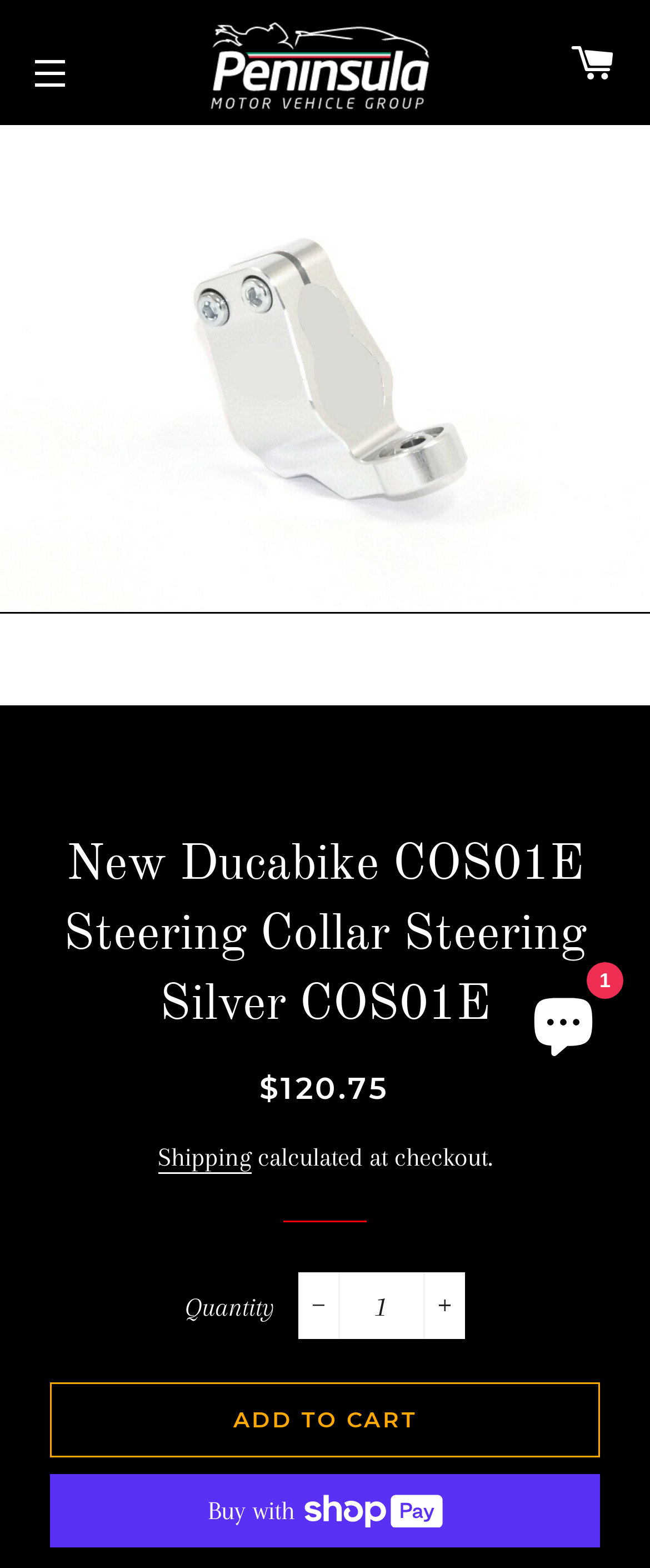Determine the bounding box coordinates for the HTML element described here: "Add to Cart".

[0.077, 0.882, 0.923, 0.929]